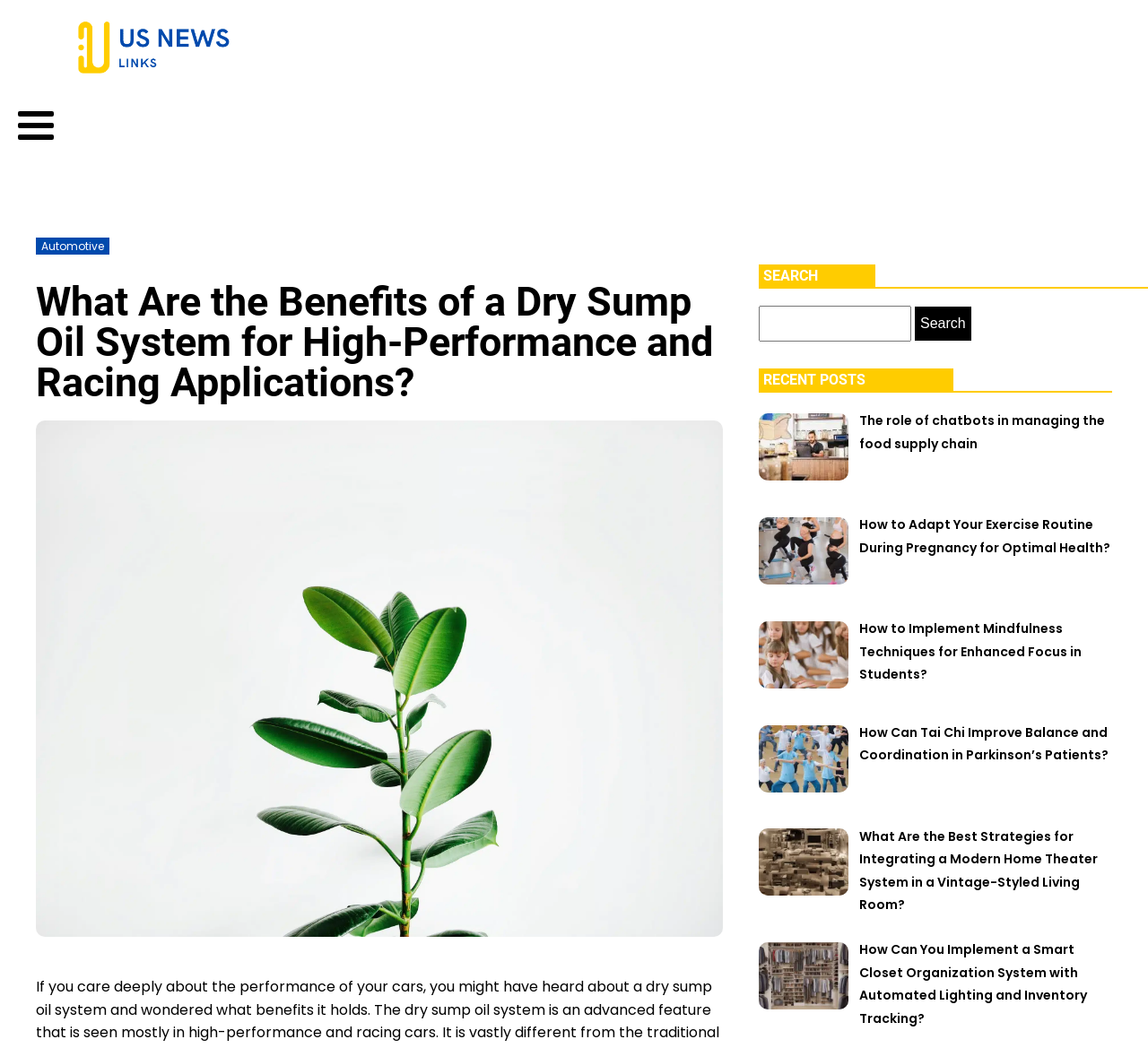Please specify the coordinates of the bounding box for the element that should be clicked to carry out this instruction: "Search for a topic". The coordinates must be four float numbers between 0 and 1, formatted as [left, top, right, bottom].

[0.661, 0.292, 0.794, 0.326]